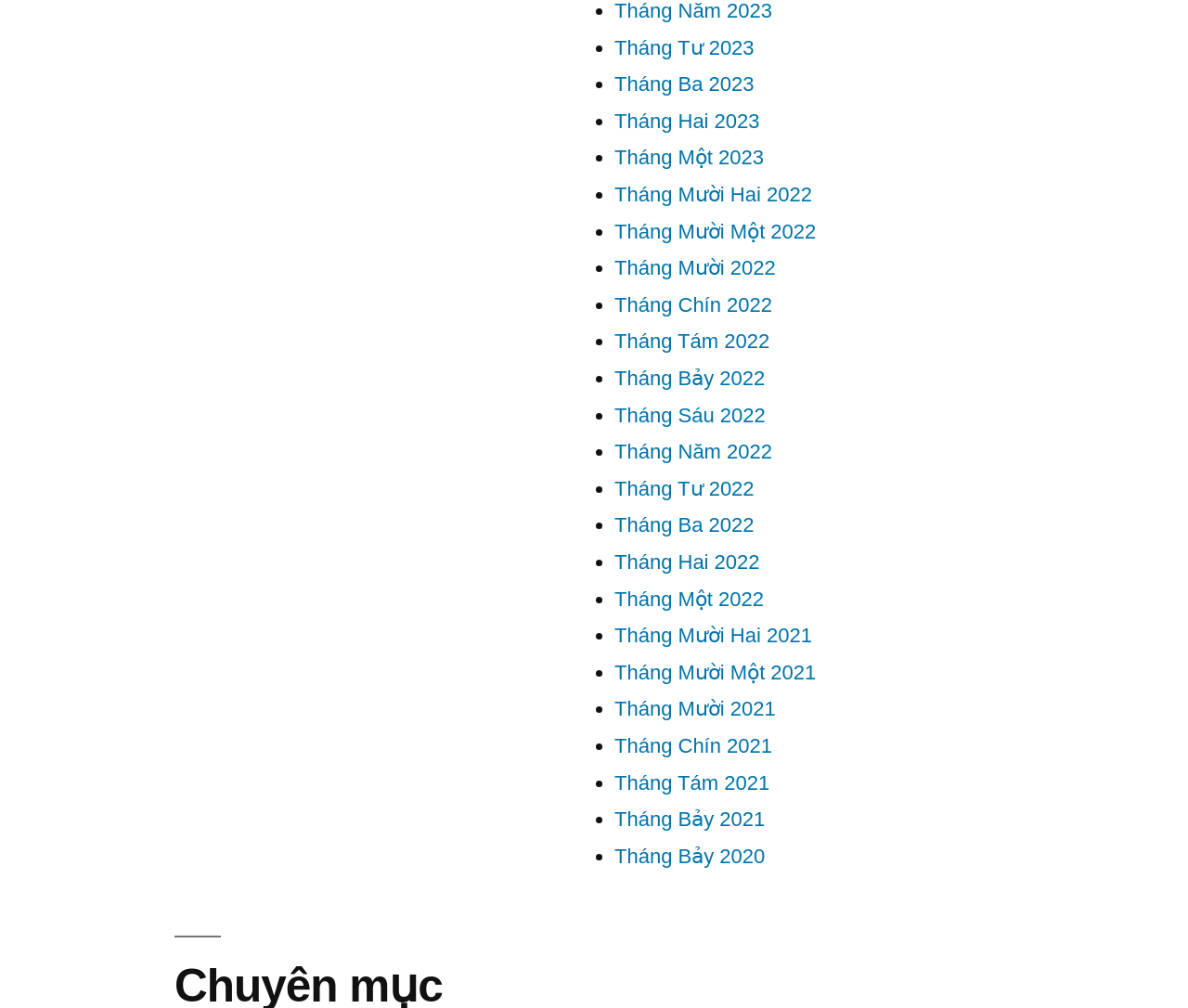How many months are listed?
Provide an in-depth and detailed answer to the question.

I counted the number of links on the webpage that represent months and found that there are 24 months listed, from Tháng Bảy 2020 to Tháng Tư 2023.